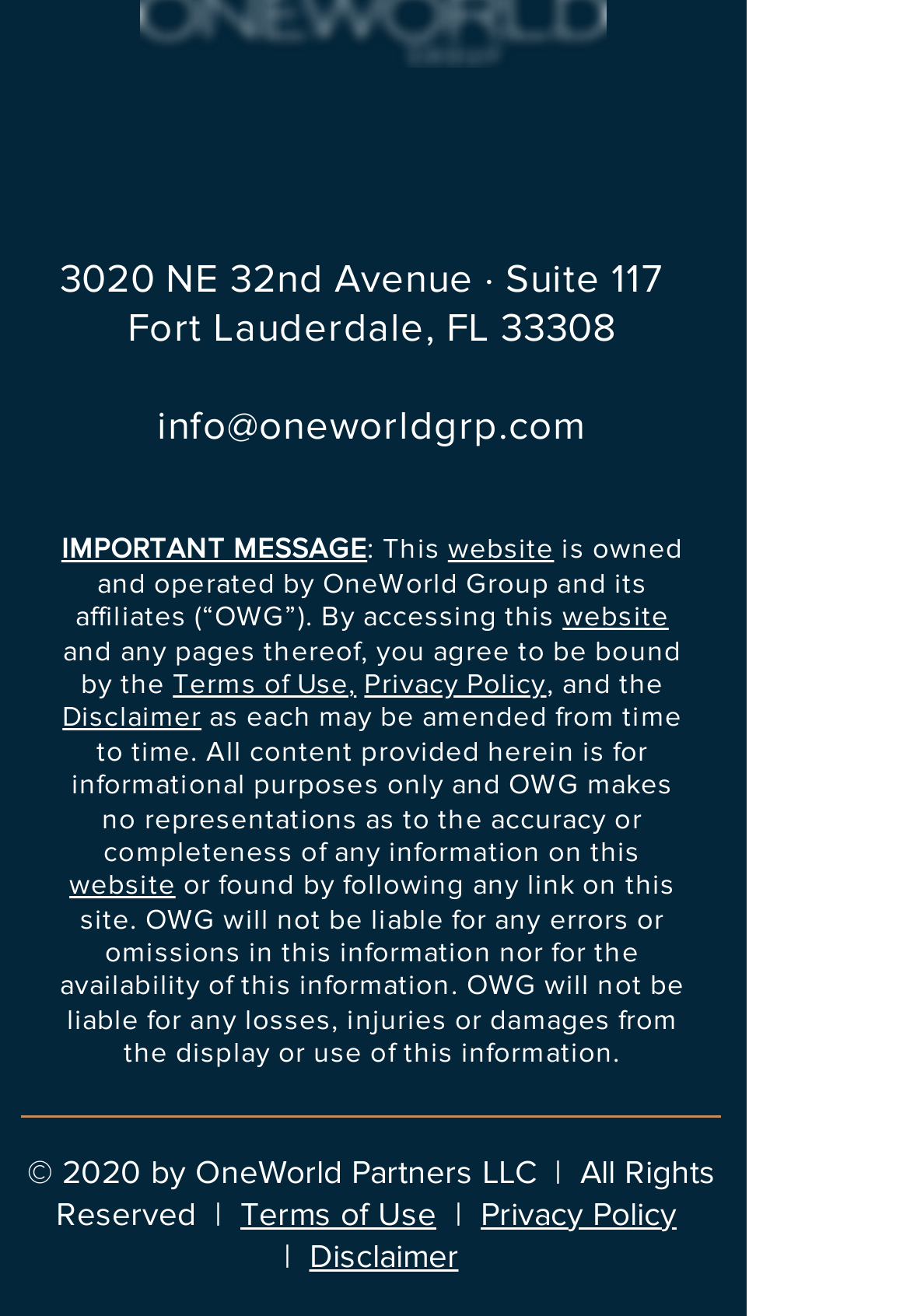Locate the bounding box of the UI element based on this description: "aria-label="White Twitter Icon"". Provide four float numbers between 0 and 1 as [left, top, right, bottom].

[0.462, 0.093, 0.513, 0.128]